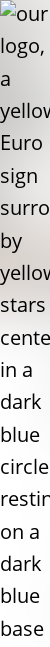What is the shape of the background?
Please give a detailed and elaborate answer to the question.

The logo rests on a dark blue base, and the entire logo is set against a dark blue circular background, which implies that the shape of the background is circular.